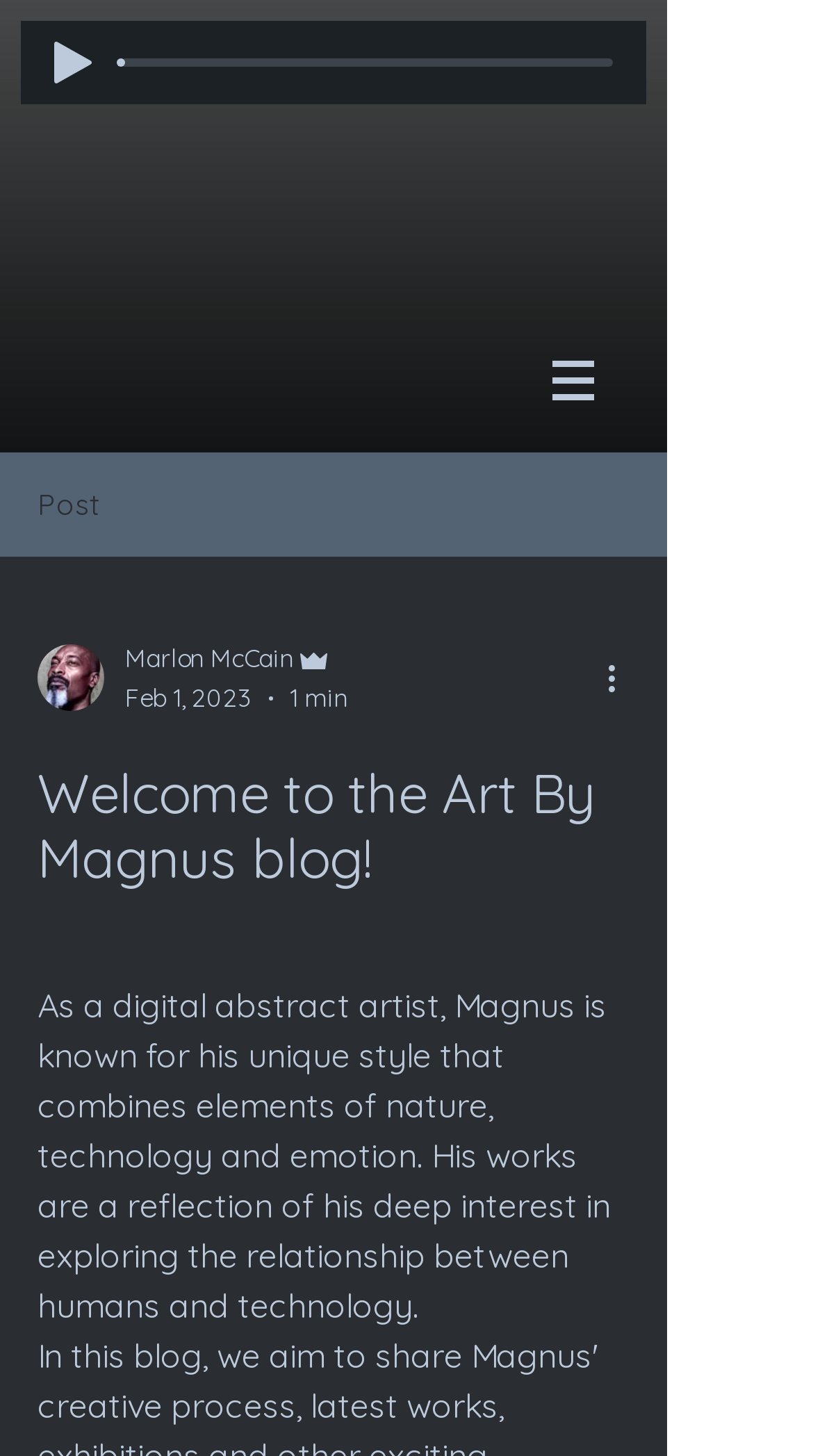Please provide a one-word or short phrase answer to the question:
What is the estimated reading time of the post?

1 min